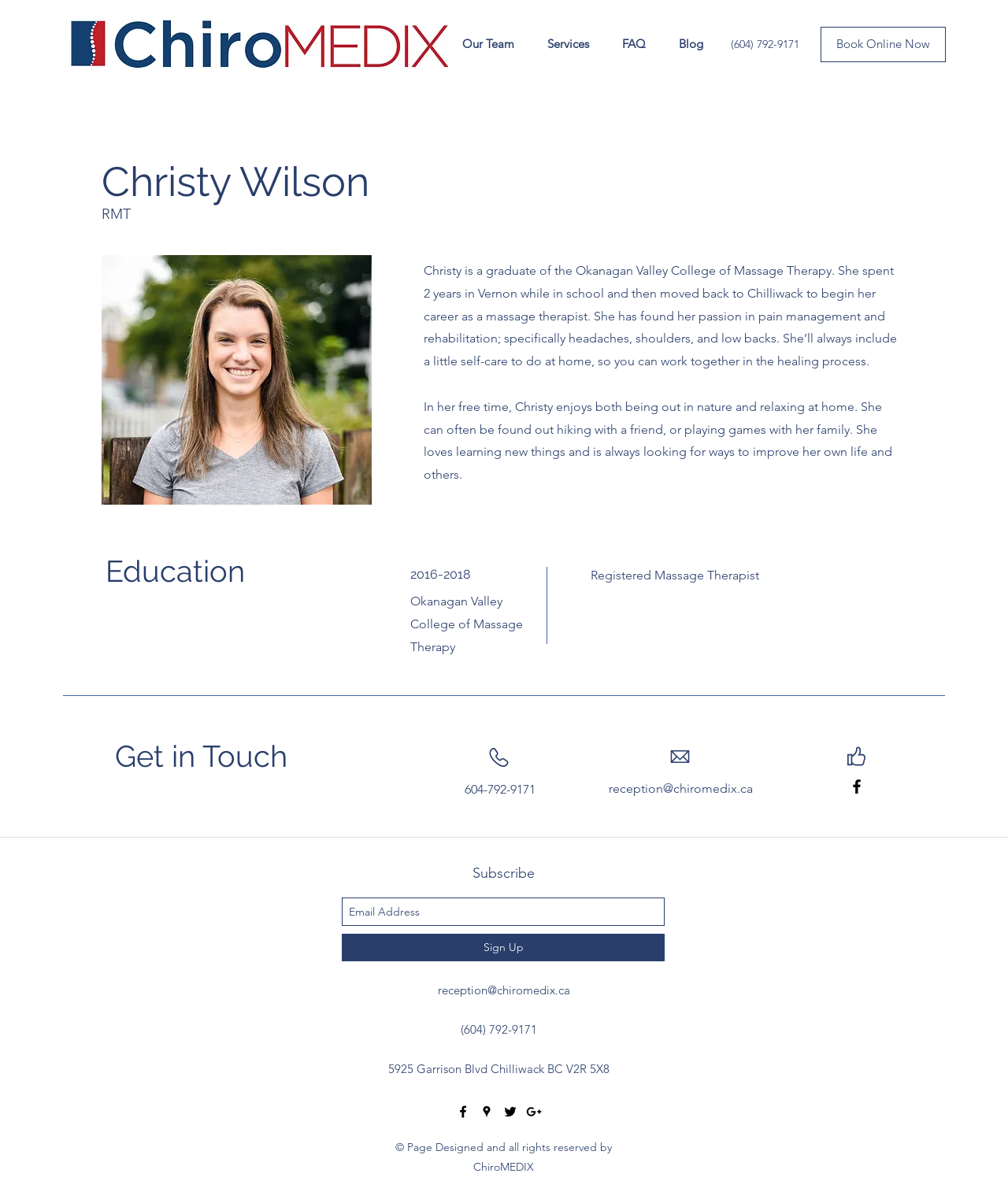What is the phone number to contact Christy?
Utilize the information in the image to give a detailed answer to the question.

The phone number to contact Christy is (604) 792-9171, which is displayed multiple times on the webpage, including in the 'Get in Touch' section.